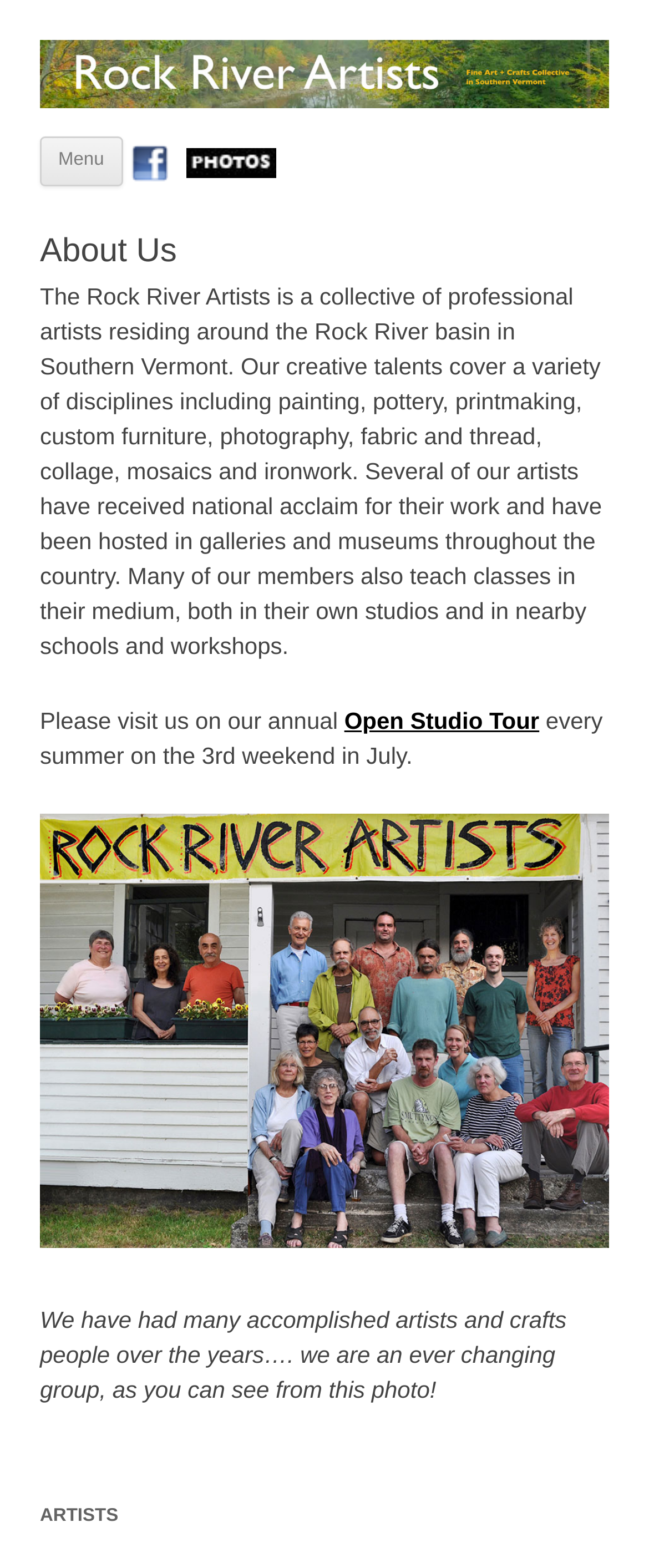Construct a comprehensive description capturing every detail on the webpage.

The webpage is about Rock River Artists, a fine arts and crafts collective in Southern Vermont. At the top, there is a heading with the collective's name, followed by a link to the same name. Below this, there is another heading that reads "Open Studio Tour". 

To the right of the headings, there is a link to "Rock River Artists" with an accompanying image. A "Menu" button is positioned below this link. Further to the right, there are links to "Facebook" and "Flickr", each with its respective image.

The main content of the page is divided into sections. The first section has a heading that reads "About Us". Below this, there is a paragraph of text that describes the collective, mentioning the various disciplines of art that its members practice, as well as their national acclaim and teaching activities. 

Following this, there is a sentence that invites visitors to the annual "Open Studio Tour", which is a link. The tour takes place every summer on the third weekend in July. Below this, there is a large image of the Rock River Artists. 

Further down, there is another paragraph of text that mentions the collective's changing membership over the years, accompanied by a photo. At the very bottom of the page, there is a heading that reads "ARTISTS".